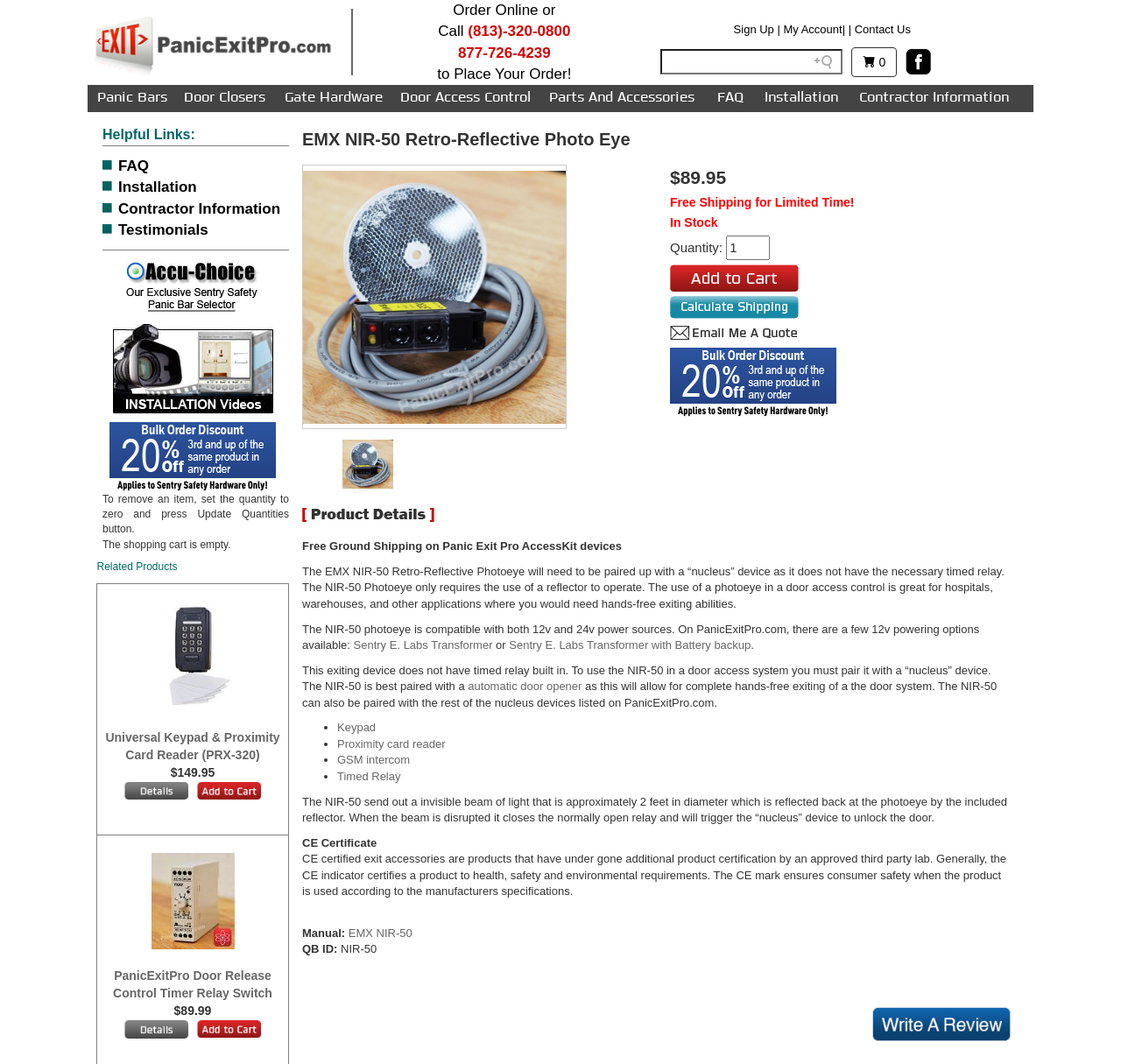Please determine the headline of the webpage and provide its content.

EMX NIR-50 Retro-Reflective Photo Eye